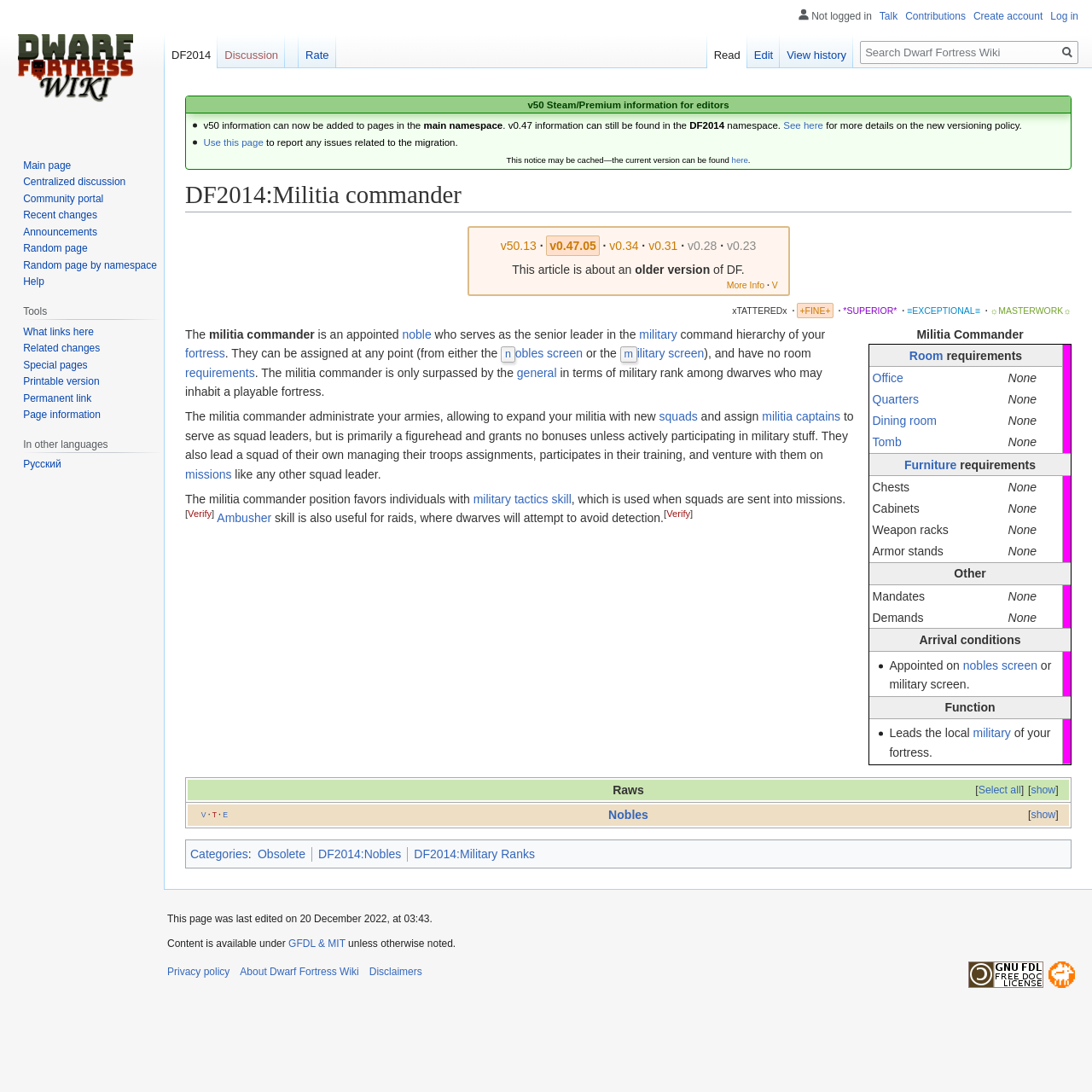Use a single word or phrase to answer the question:
What is the namespace for v0.47 information?

DF2014